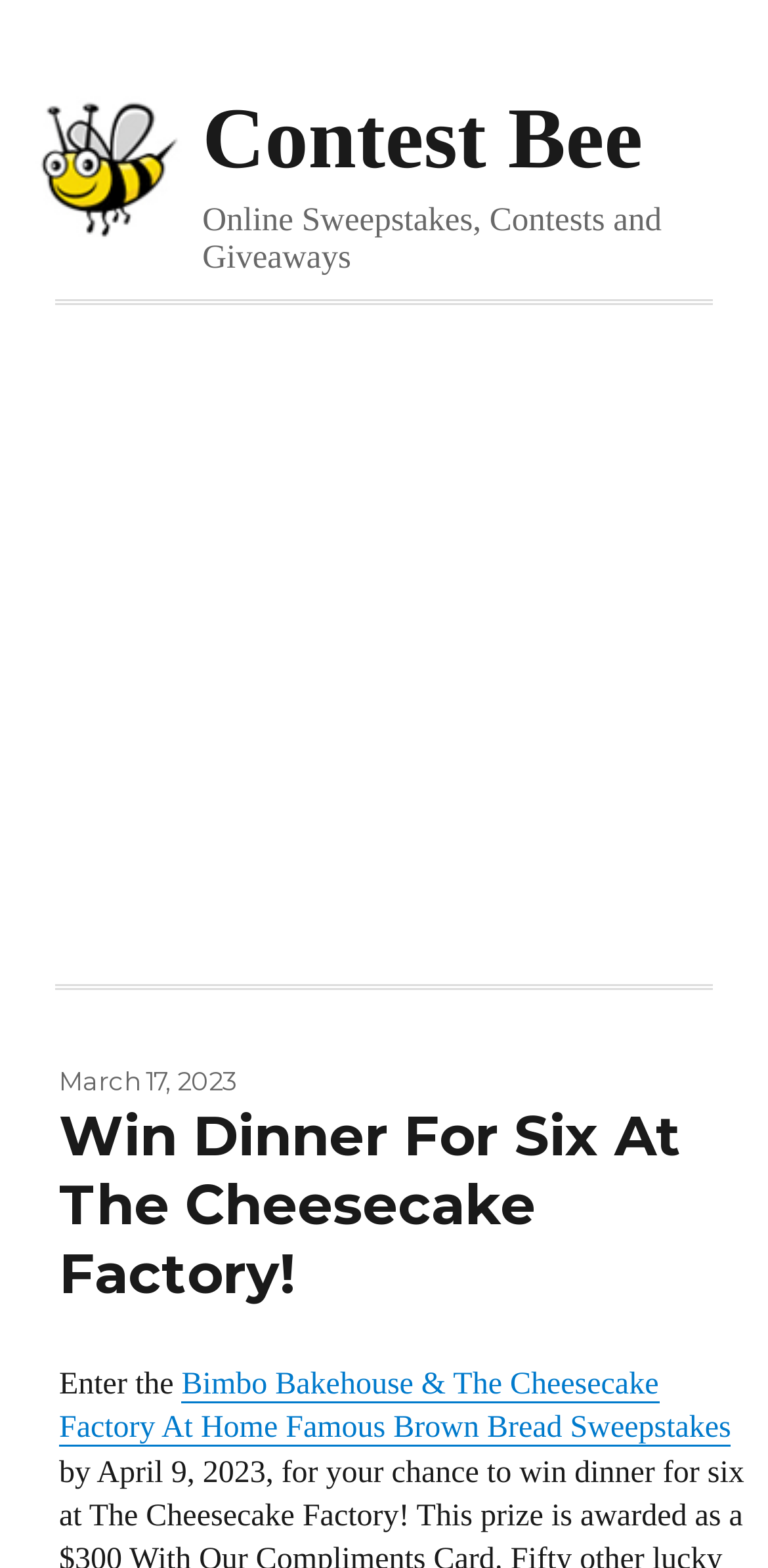Using the information in the image, give a comprehensive answer to the question: 
What type of content is displayed on the webpage?

I inferred the type of content displayed on the webpage by looking at the StaticText element with bounding box coordinates [0.263, 0.128, 0.861, 0.175] which contains the text 'Online Sweepstakes, Contests and Giveaways', which suggests that the webpage is related to online sweepstakes.